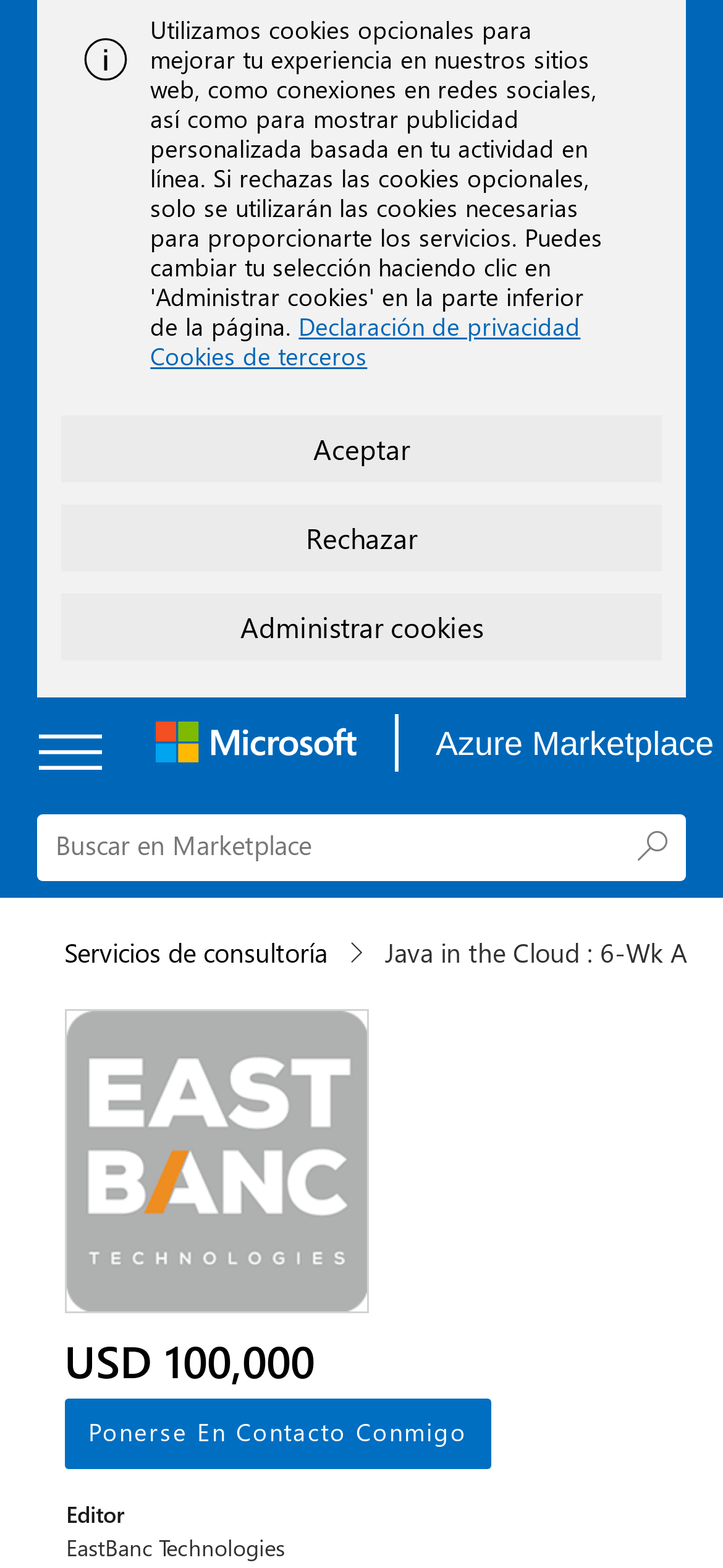Given the description: "Administrar cookies", determine the bounding box coordinates of the UI element. The coordinates should be formatted as four float numbers between 0 and 1, [left, top, right, bottom].

[0.085, 0.379, 0.915, 0.421]